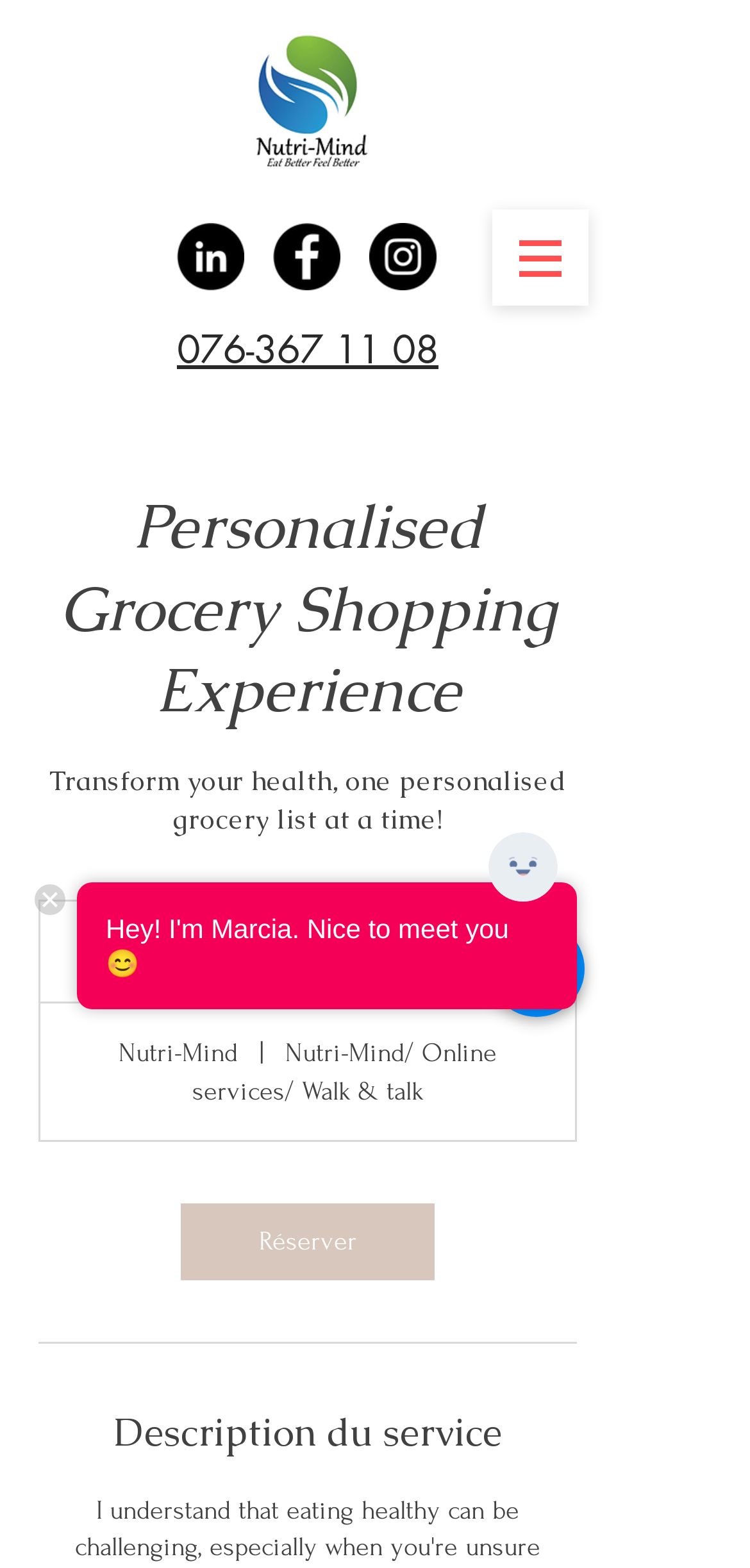For the given element description aria-label="Actions rapides", determine the bounding box coordinates of the UI element. The coordinates should follow the format (top-left x, top-left y, bottom-right x, bottom-right y) and be within the range of 0 to 1.

[0.651, 0.587, 0.779, 0.649]